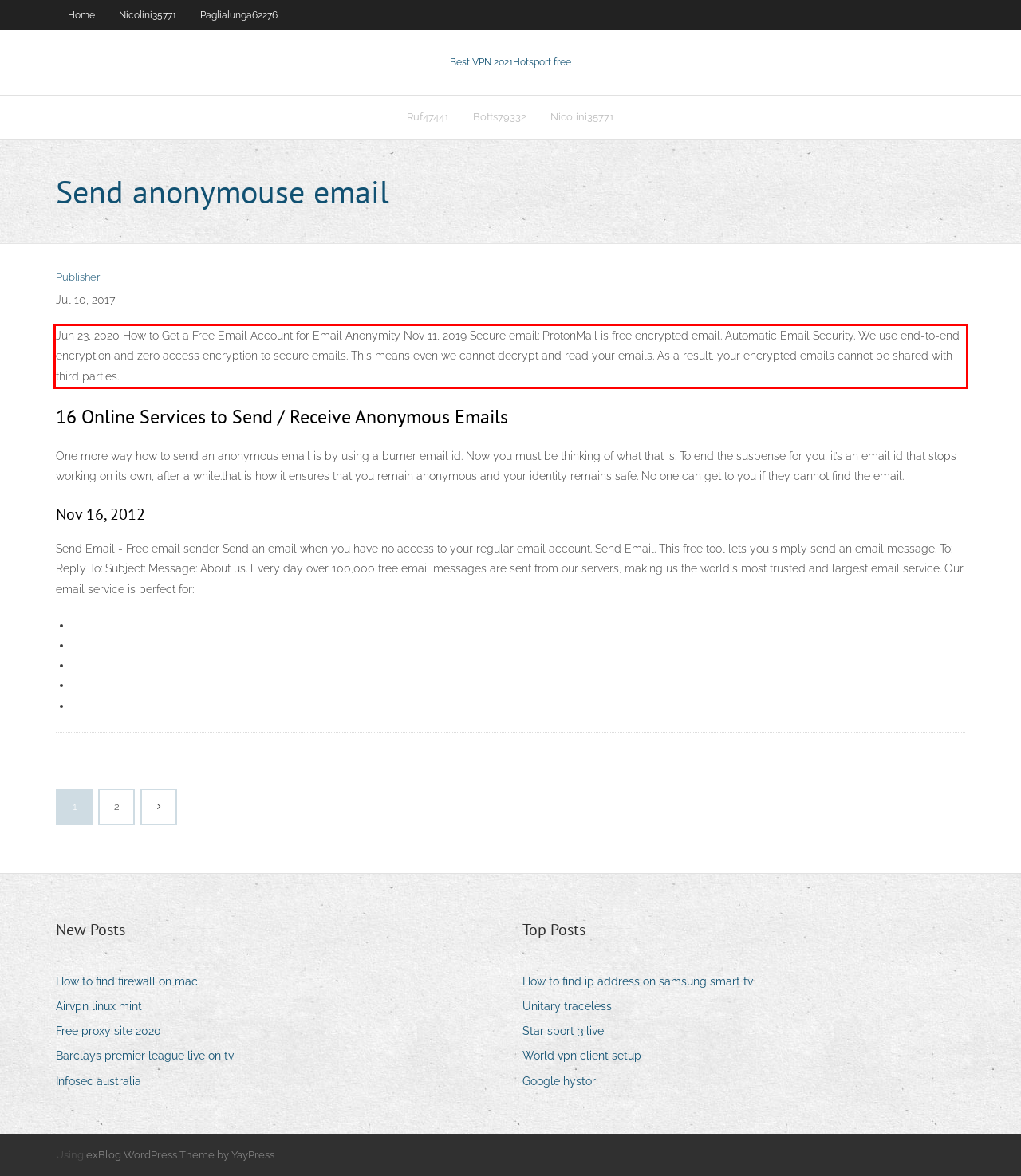You are given a screenshot of a webpage with a UI element highlighted by a red bounding box. Please perform OCR on the text content within this red bounding box.

Jun 23, 2020 How to Get a Free Email Account for Email Anonymity Nov 11, 2019 Secure email: ProtonMail is free encrypted email. Automatic Email Security. We use end-to-end encryption and zero access encryption to secure emails. This means even we cannot decrypt and read your emails. As a result, your encrypted emails cannot be shared with third parties.